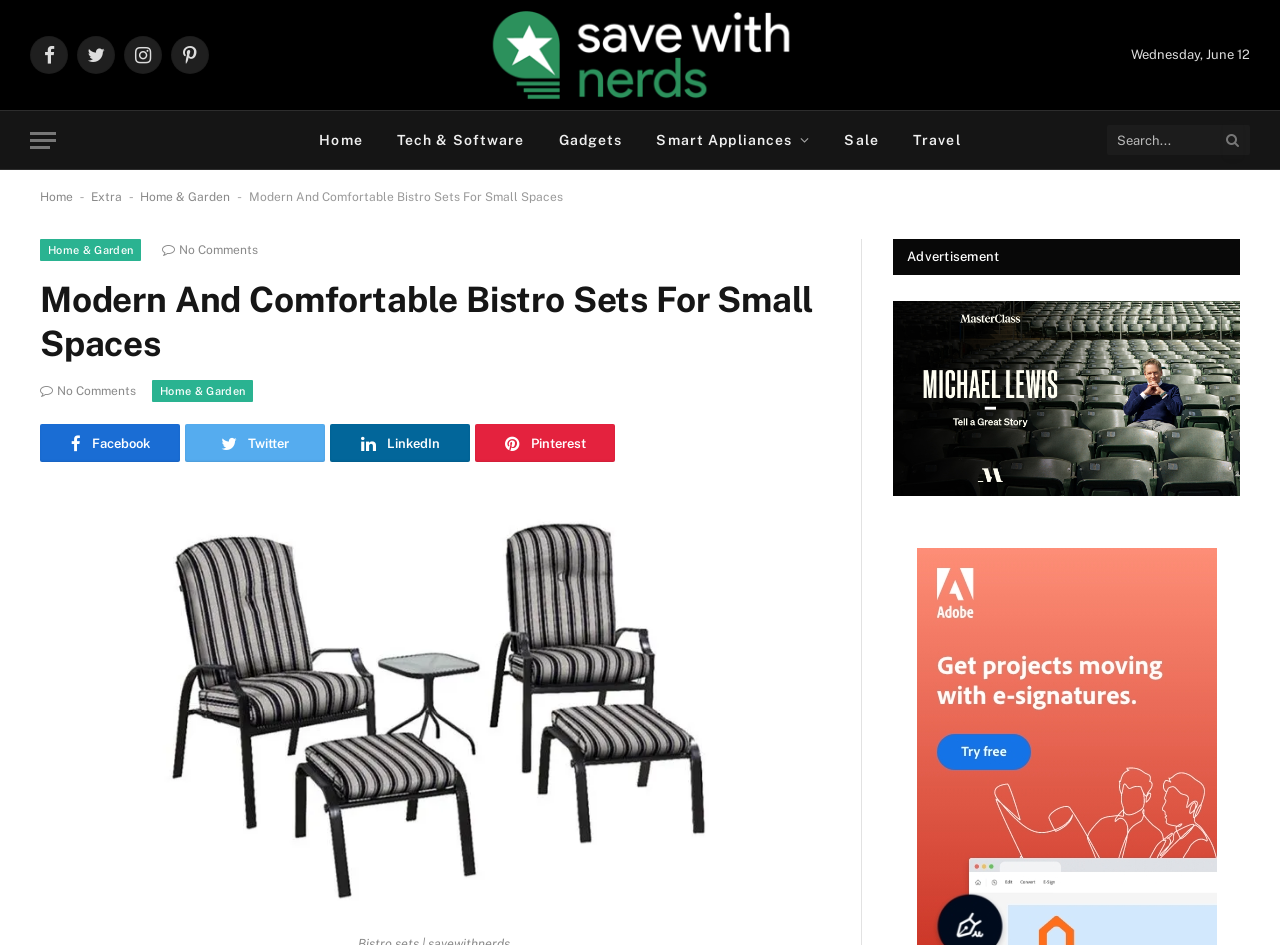Pinpoint the bounding box coordinates of the clickable element needed to complete the instruction: "Check Facebook page". The coordinates should be provided as four float numbers between 0 and 1: [left, top, right, bottom].

[0.031, 0.449, 0.141, 0.489]